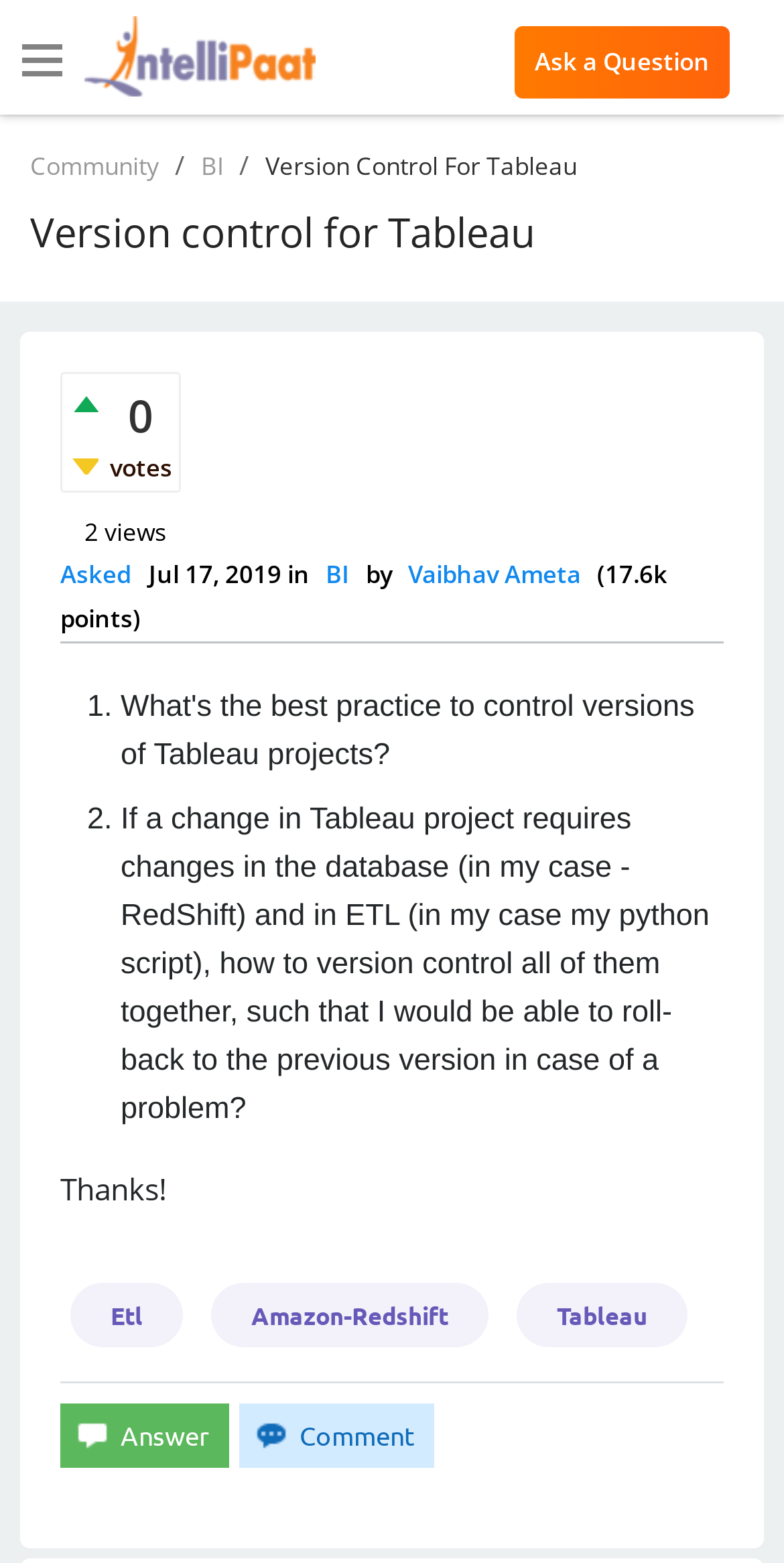Find the bounding box coordinates of the element to click in order to complete this instruction: "Click on the 'Comment' button". The bounding box coordinates must be four float numbers between 0 and 1, denoted as [left, top, right, bottom].

[0.305, 0.897, 0.554, 0.938]